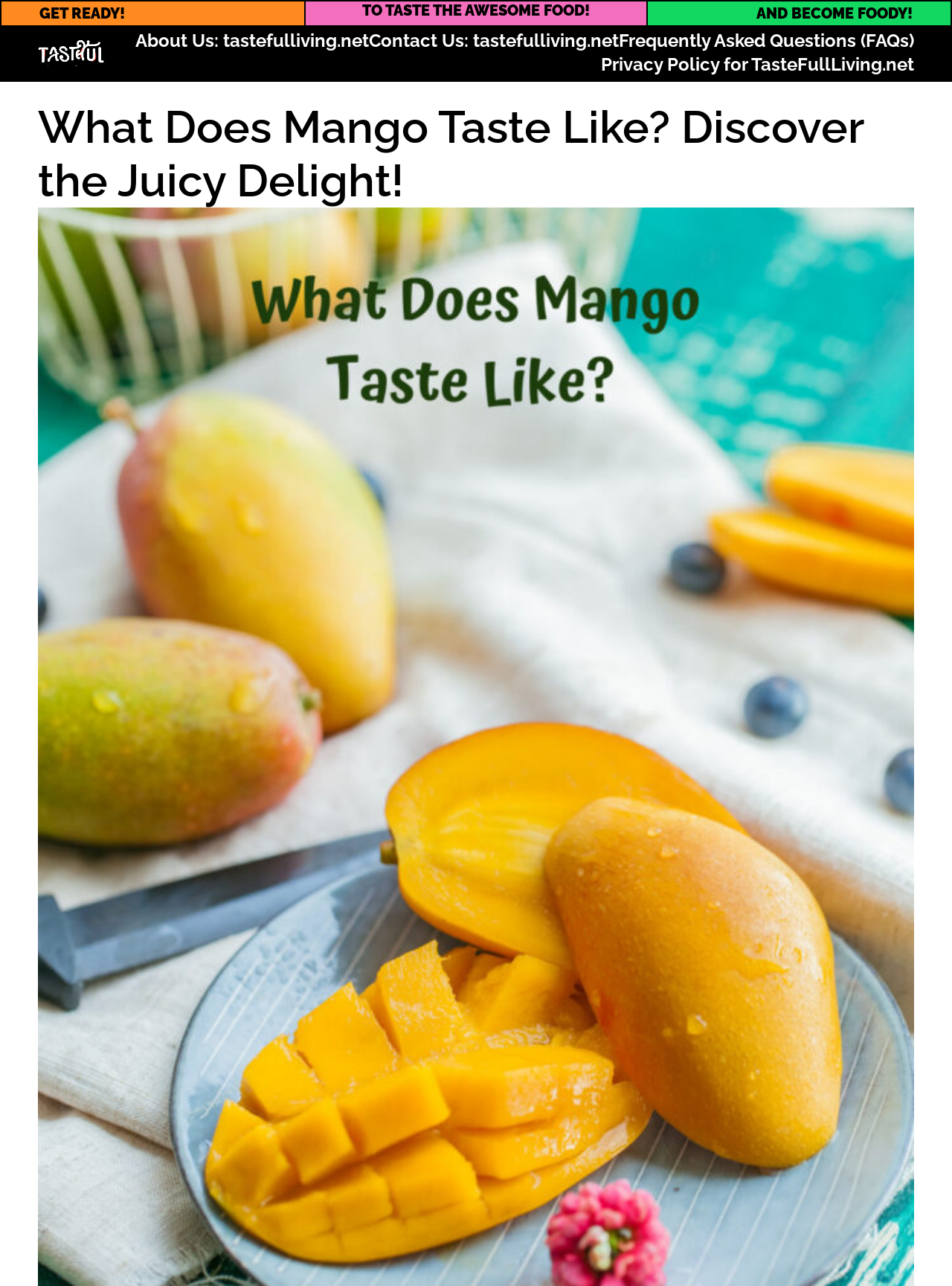What is the name of the website?
Please ensure your answer to the question is detailed and covers all necessary aspects.

I found the answer by looking at the navigation section, where there are links to 'About Us: tastefulliving.net', 'Contact Us: tastefulliving.net', and 'Privacy Policy for TasteFullLiving.net', which suggests that the website's name is TasteFullLiving.net.